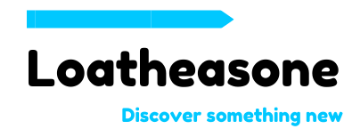Provide a thorough description of what you see in the image.

The image features the logo of "Loatheasone," prominently displayed with a modern and playful design. The name "Loatheasone" is rendered in bold, black typography, giving it a striking presence, while a vibrant blue underline adds a dynamic touch. Below the main title, the tagline "Discover something new" is presented in a lighter blue, inviting viewers to engage with the brand's offerings. This aesthetic suggests a youthful and innovative platform, likely focused on exploring fresh ideas or content. The overall design is clean and visually appealing, effectively capturing attention and conveying a sense of curiosity and adventure.